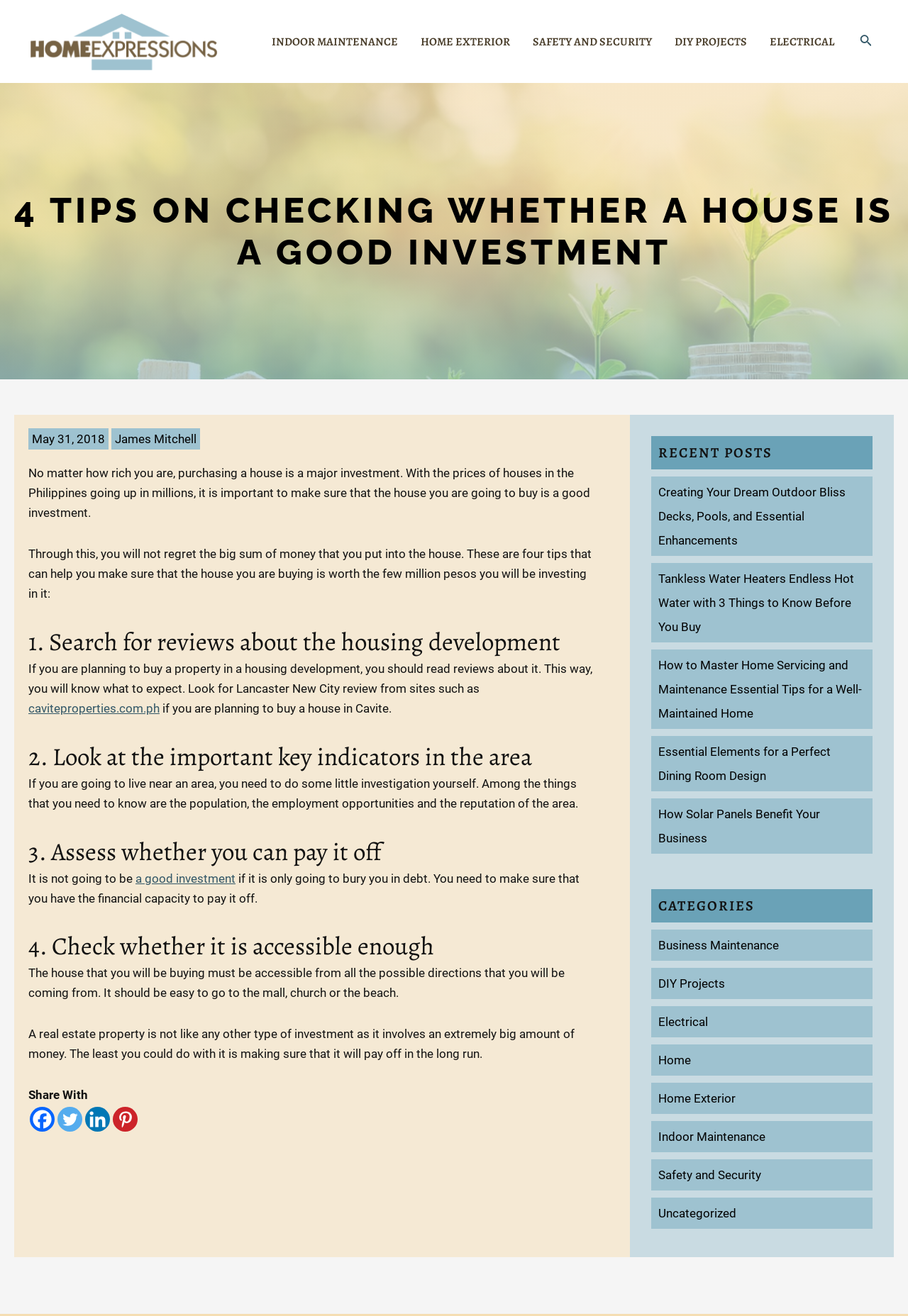What is one of the key indicators to look at when buying a house?
Please answer the question with a detailed and comprehensive explanation.

According to the article, one of the key indicators to look at when buying a house is the population of the area. This is mentioned in the second tip of the article, 'Look at the important key indicators in the area'.